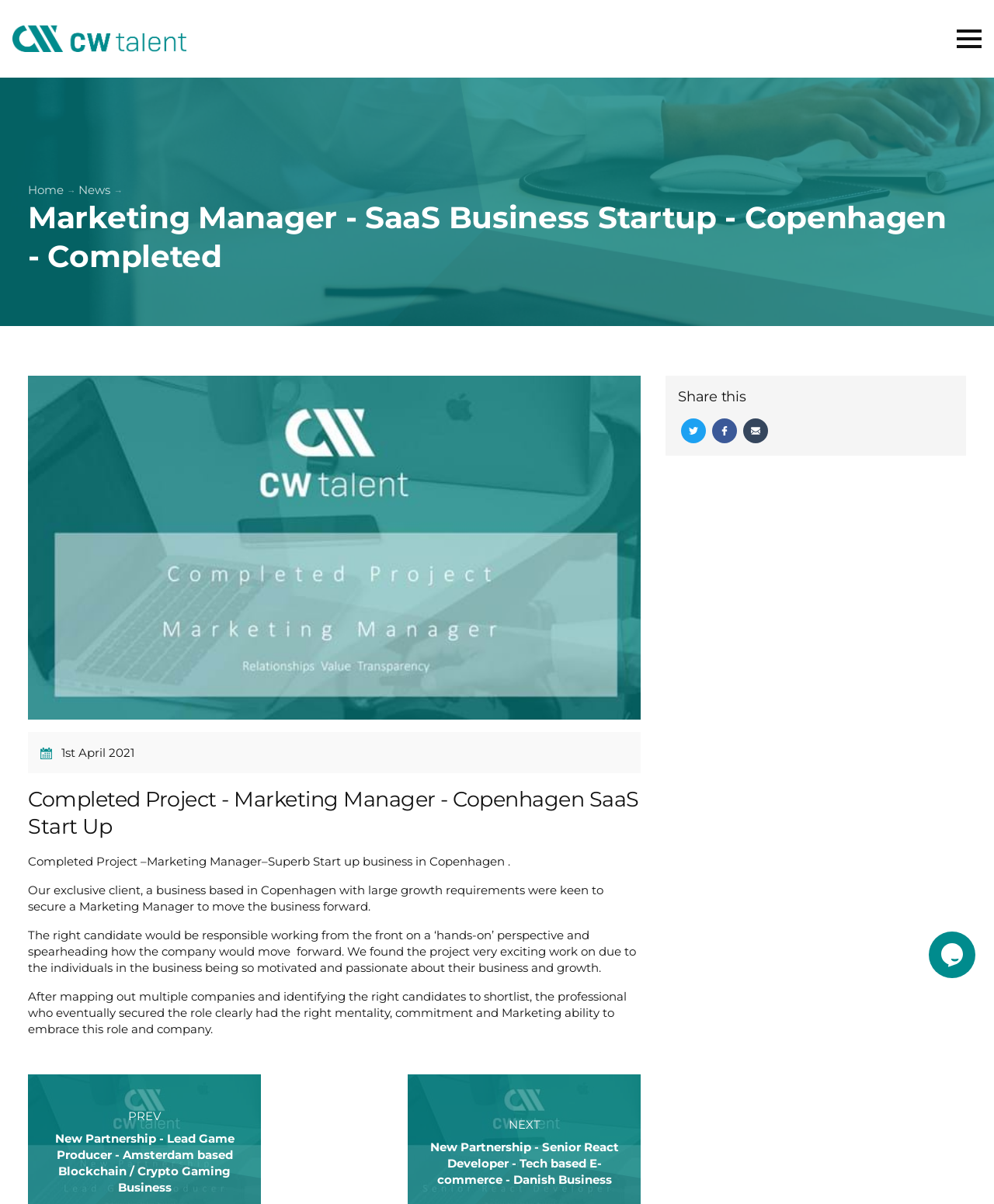Identify the bounding box coordinates of the area you need to click to perform the following instruction: "Contact Us".

None